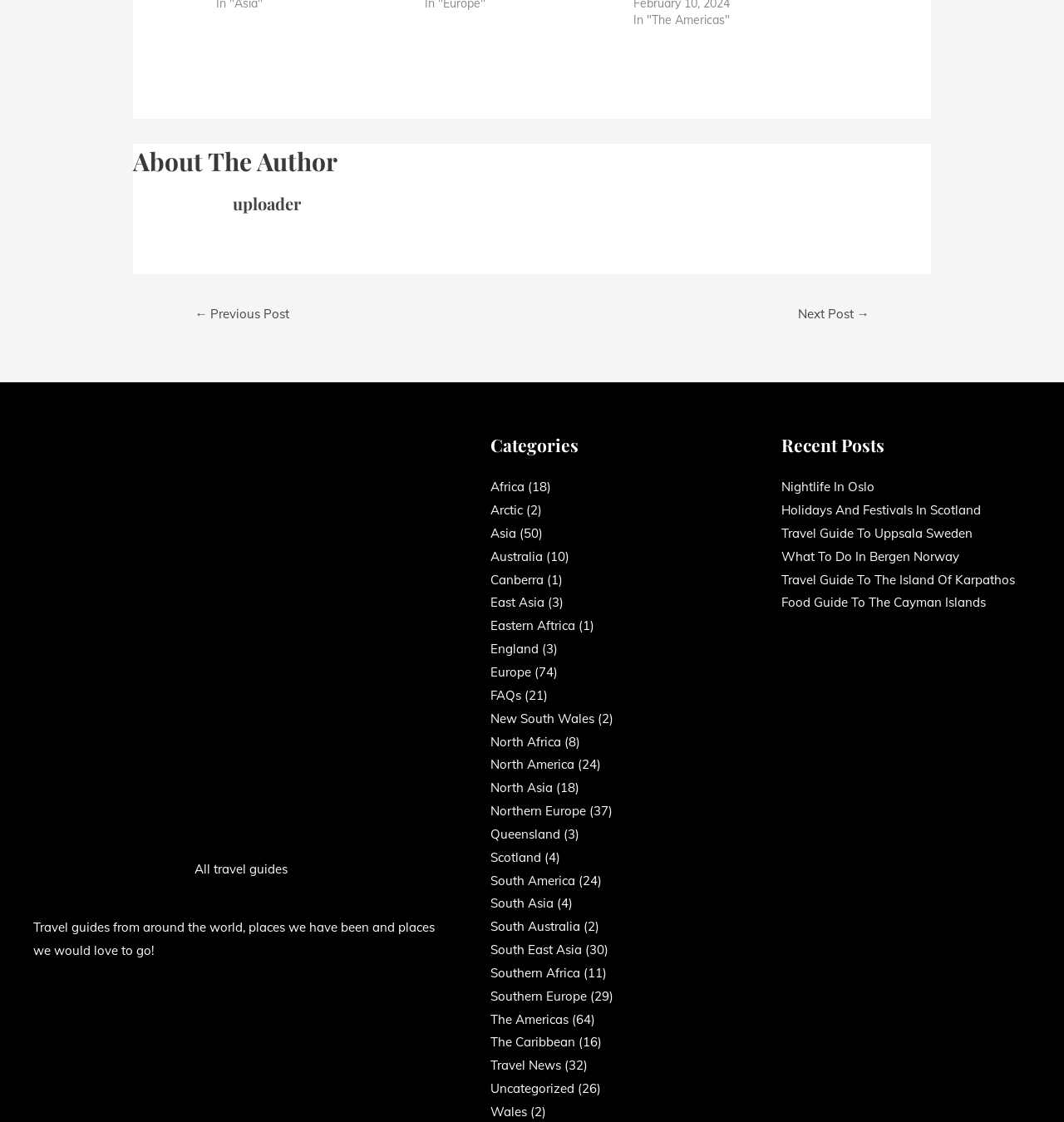Locate the bounding box coordinates of the element that should be clicked to execute the following instruction: "Explore the 'Africa' category".

[0.461, 0.427, 0.493, 0.441]